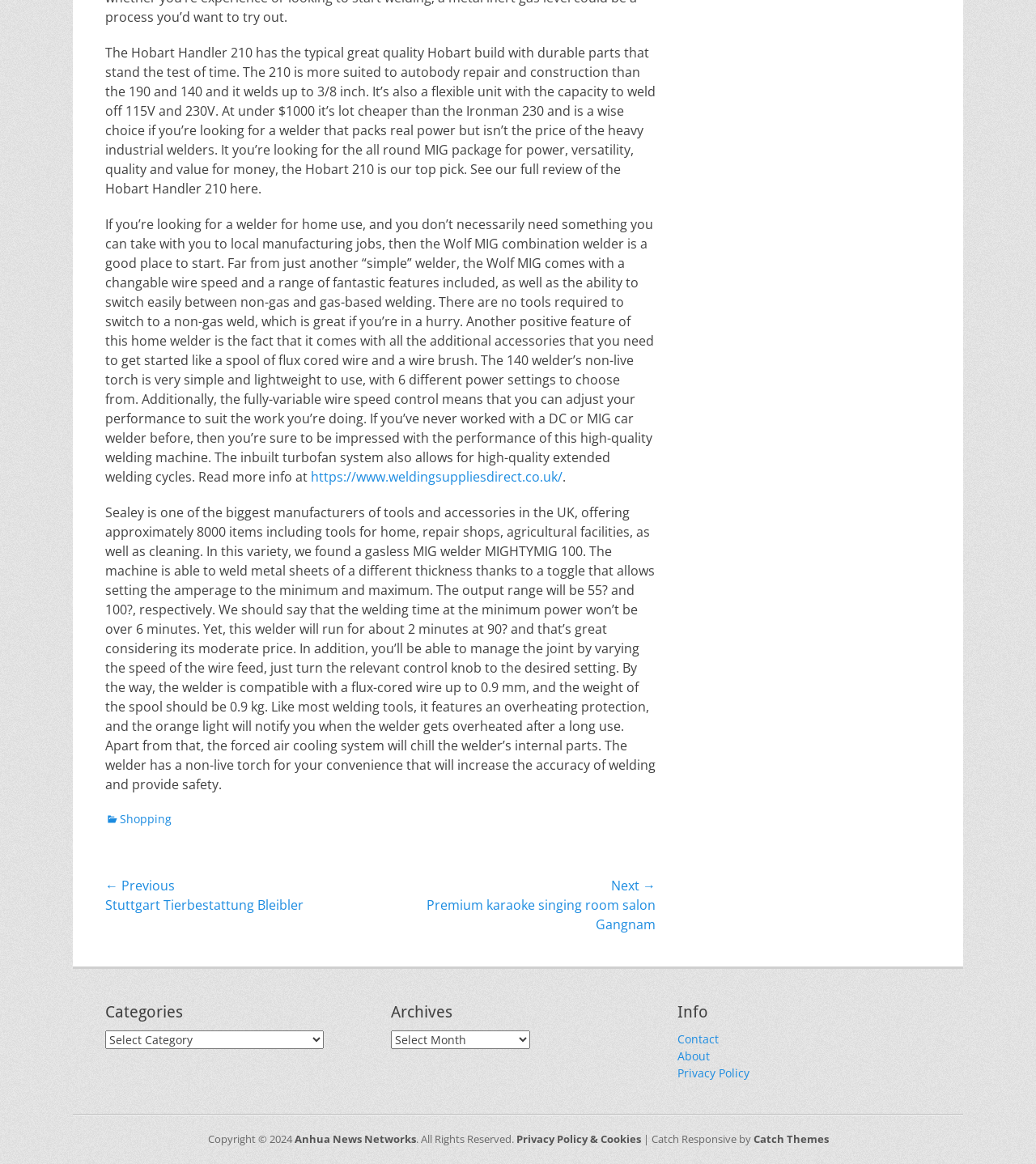Identify the bounding box coordinates of the HTML element based on this description: "Anhua News Networks".

[0.284, 0.972, 0.401, 0.985]